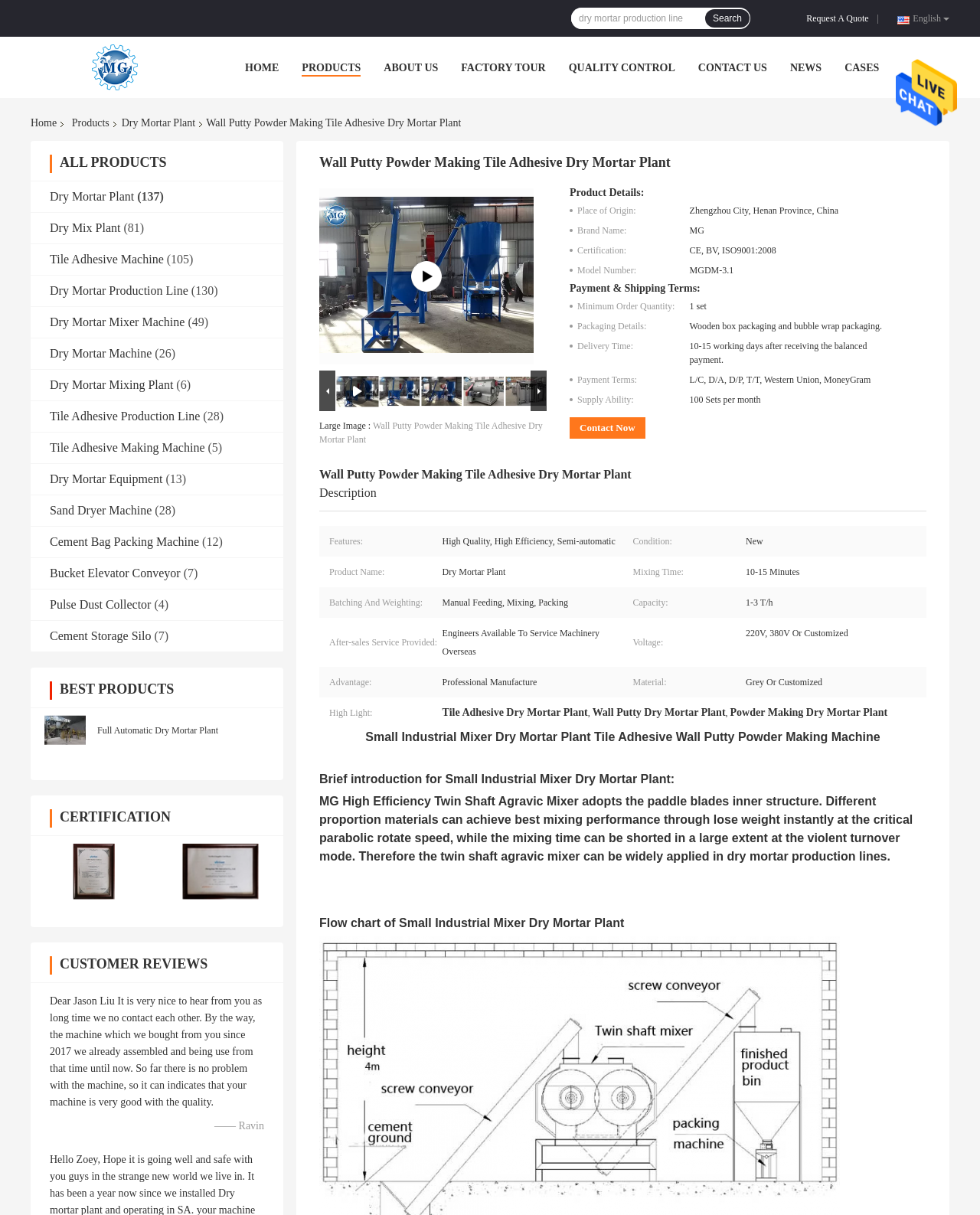How many products are listed under 'Dry Mortar Plant'?
Give a detailed response to the question by analyzing the screenshot.

I found the number of products under 'Dry Mortar Plant' by looking at the static text '(137)' next to the heading 'Dry Mortar Plant'.